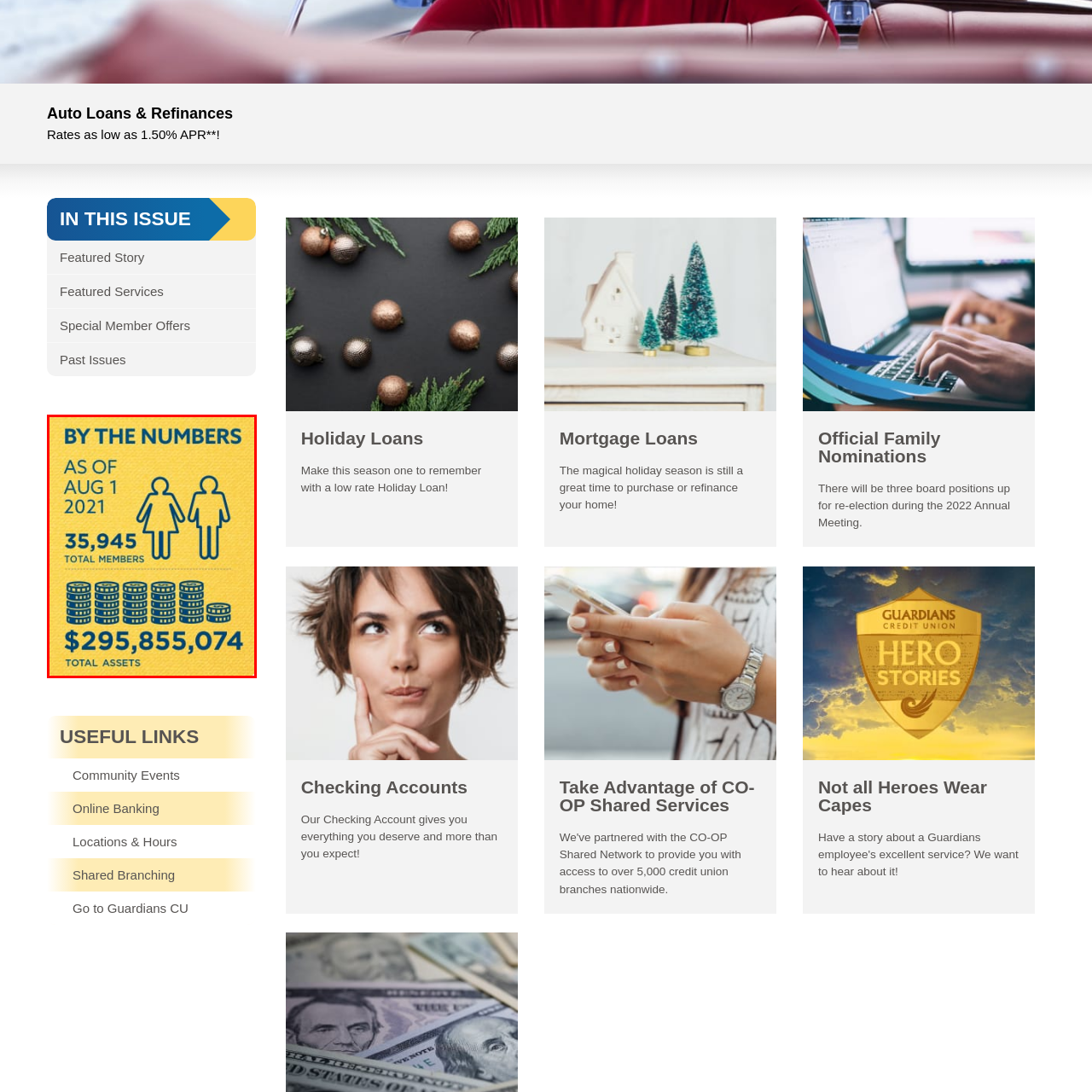Thoroughly describe the scene captured inside the red-bordered section of the image.

The image provides a visually engaging infographic titled "BY THE NUMBERS" that summarizes important statistics for a financial organization as of August 1, 2021. It prominently features the figure of 35,945, representing the total number of members, illustrated alongside a playful depiction of two figures—symbolizing community and inclusivity. Below this, a striking visual of stacked coins emphasizes the impressive total assets of $295,855,074, highlighting the organization's financial strength and stability. The bright yellow background complements the blue typography, making the information clear and easily digestible, aimed at showcasing the organization's impact and reach within the community.